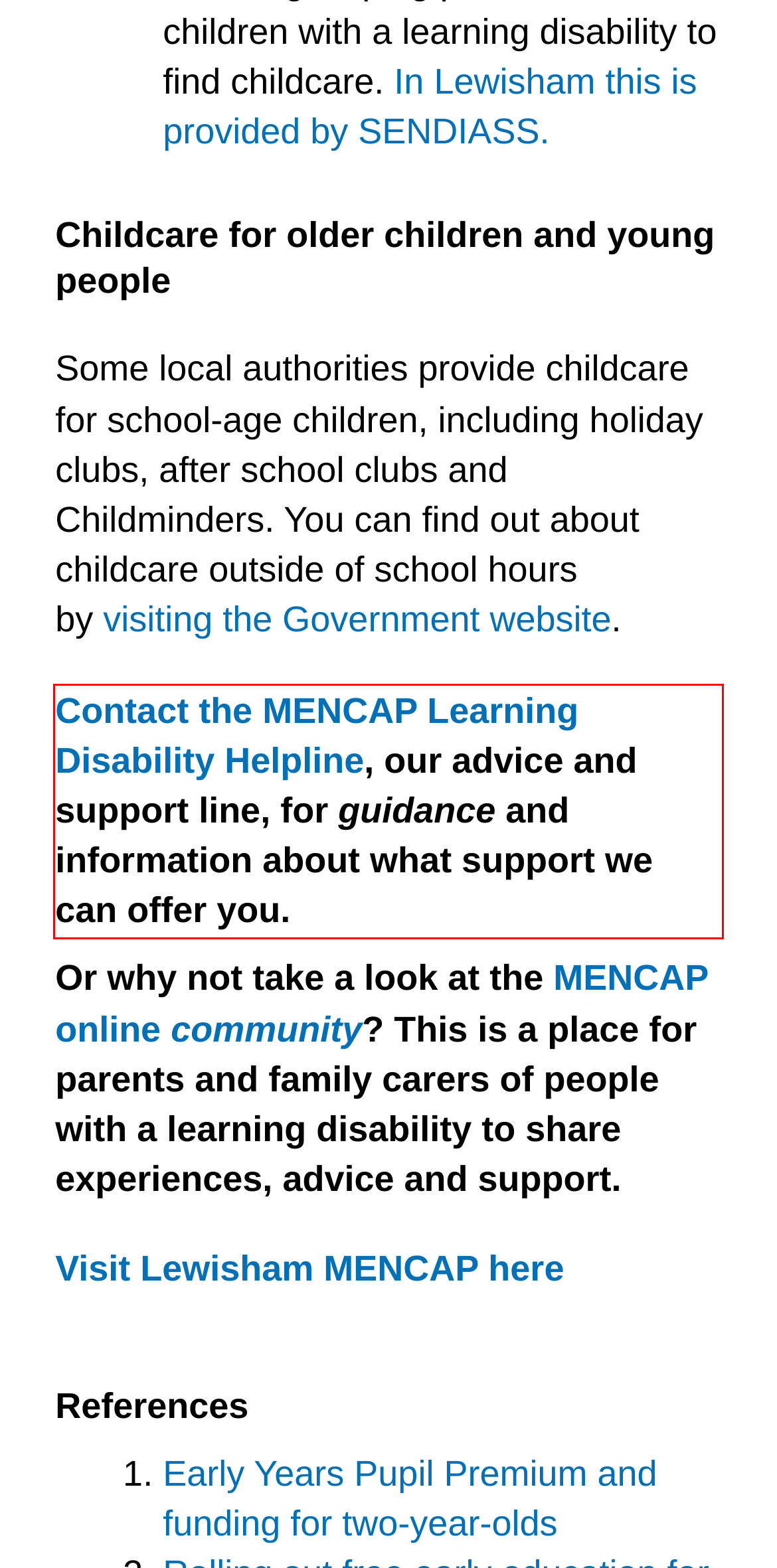Please perform OCR on the text content within the red bounding box that is highlighted in the provided webpage screenshot.

Contact the MENCAP Learning Disability Helpline, our advice and support line, for guidance and information about what support we can offer you.